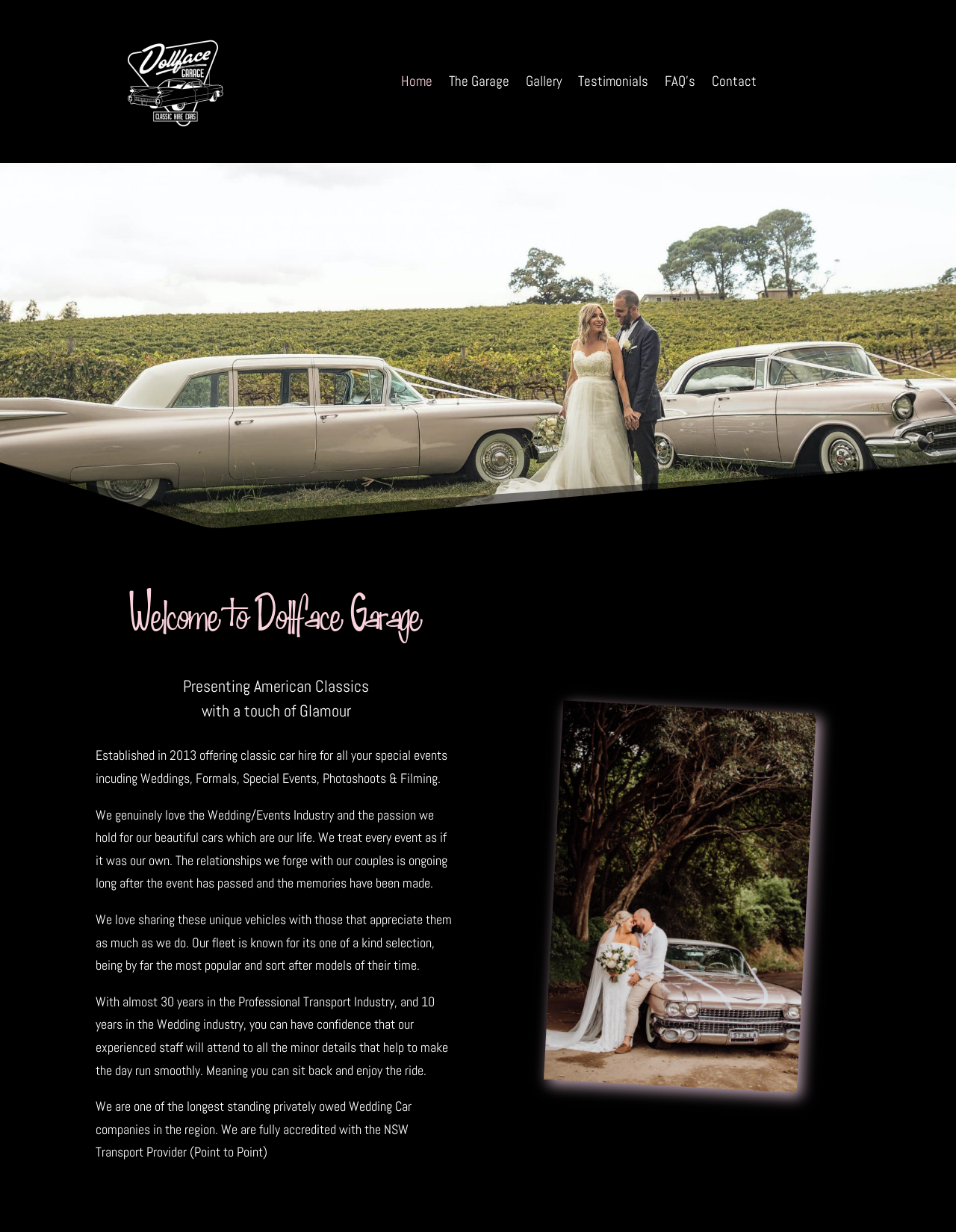What is the purpose of Dollface Garage?
Analyze the screenshot and provide a detailed answer to the question.

The StaticText 'Established in 2013 offering classic car hire for all your special events...' indicates that the purpose of Dollface Garage is to provide classic car hire services for special events.